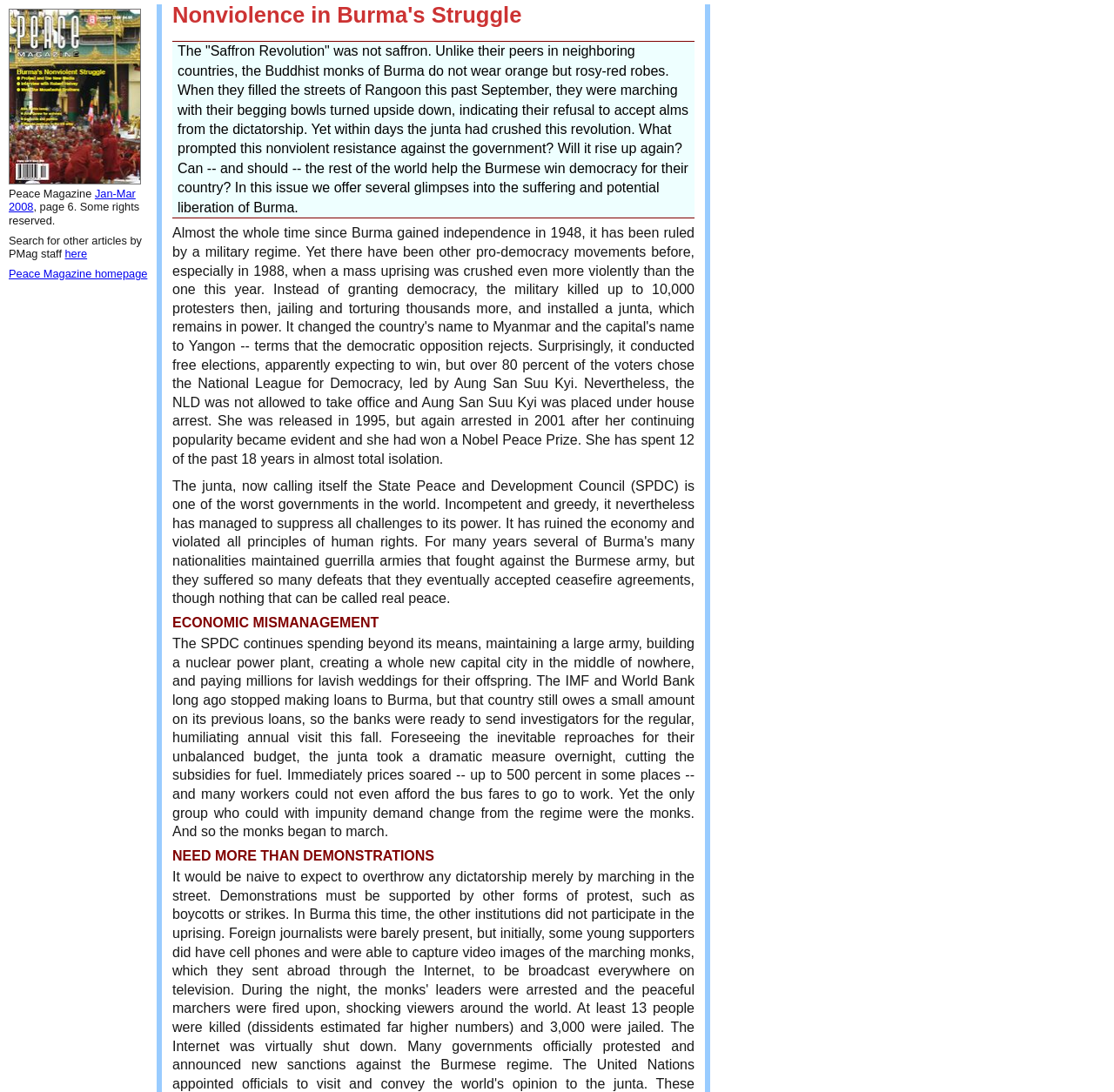Identify the bounding box of the UI element described as follows: "Jan-Mar 2008". Provide the coordinates as four float numbers in the range of 0 to 1 [left, top, right, bottom].

[0.008, 0.171, 0.122, 0.196]